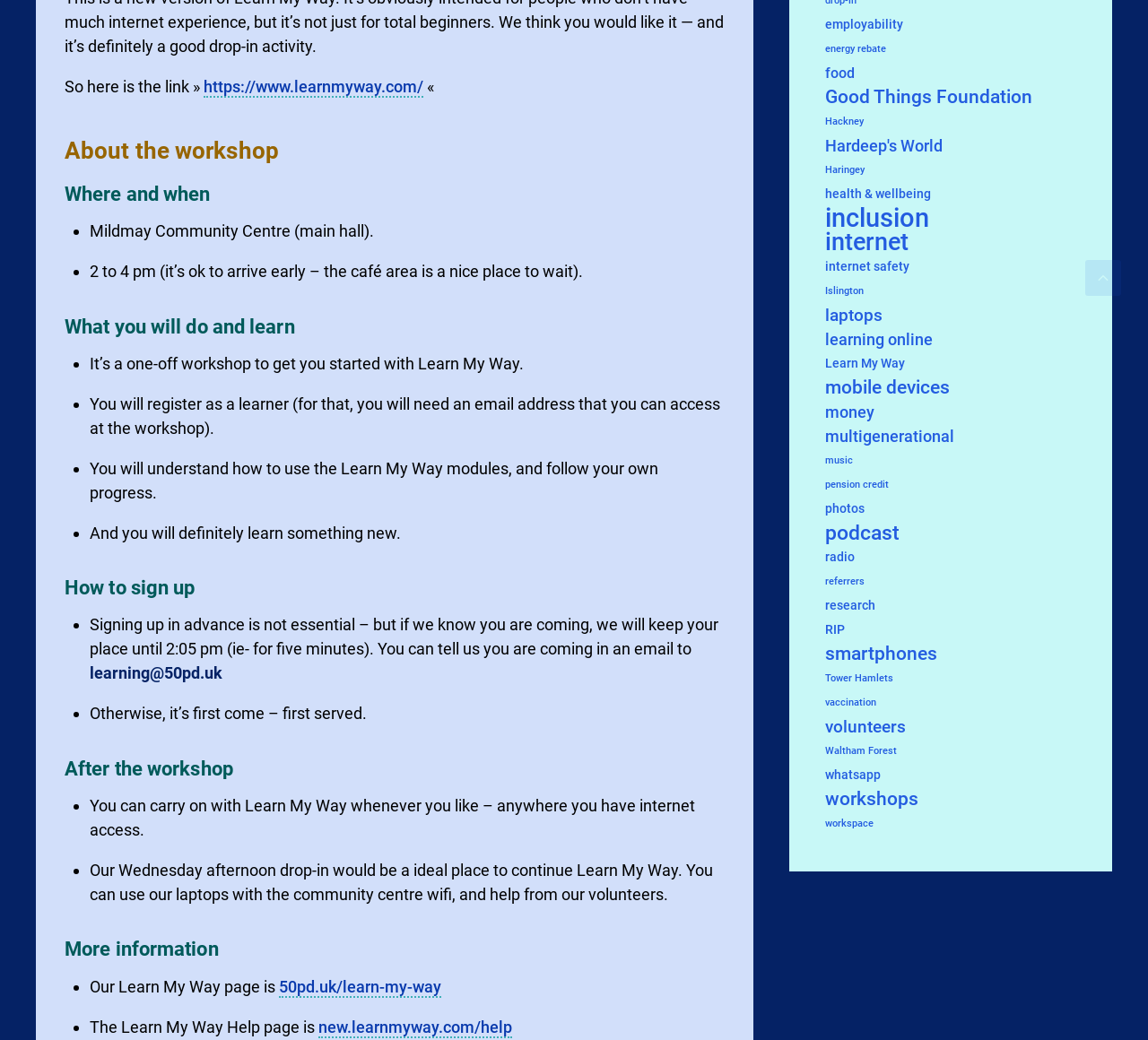Use the details in the image to answer the question thoroughly: 
What is the time frame for holding a place at the workshop?

The 'How to sign up' section mentions that 'if we know you are coming, we will keep your place until 2:05 pm (ie- for five minutes).' This indicates that if participants register in advance, their place will be held until 2:05 pm on the day of the workshop.